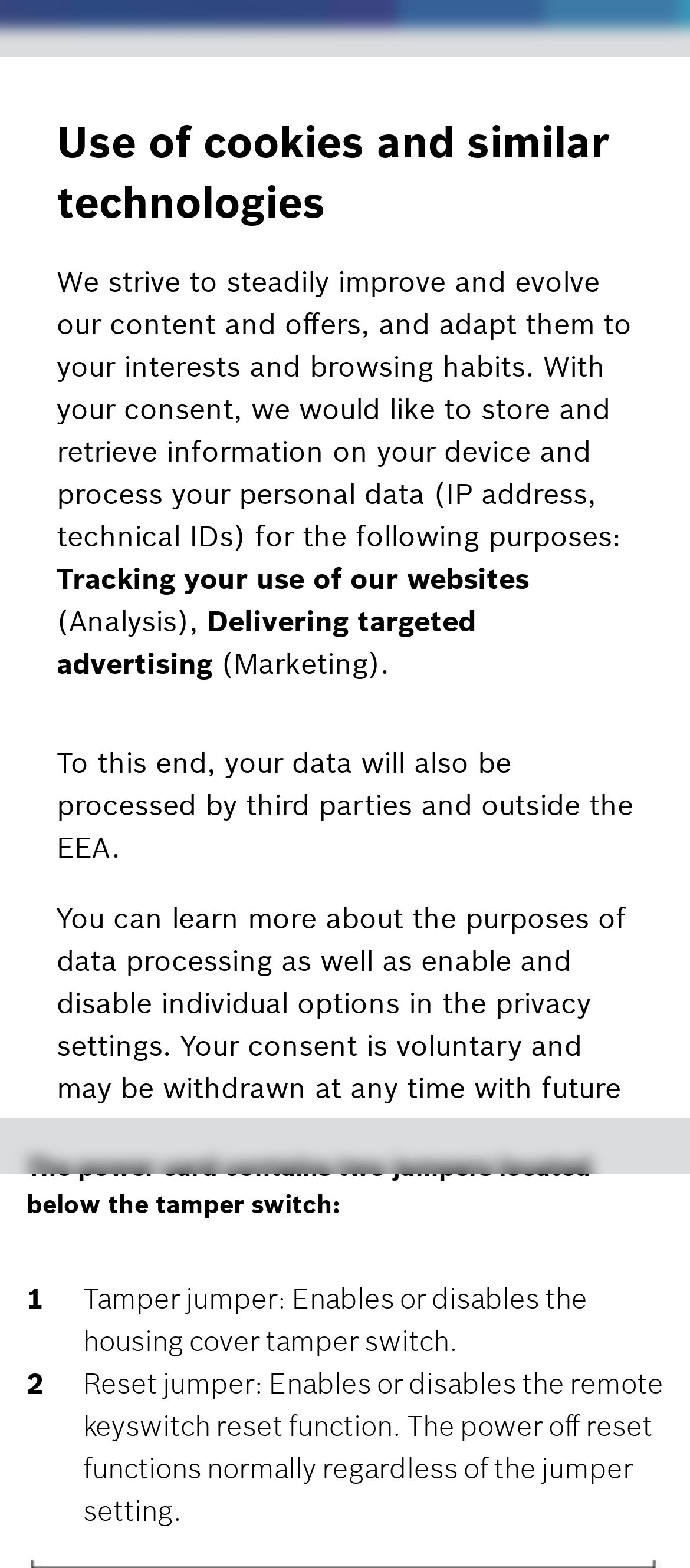Predict the bounding box coordinates of the UI element that matches this description: "Navigation Menu". The coordinates should be in the format [left, top, right, bottom] with each value between 0 and 1.

None